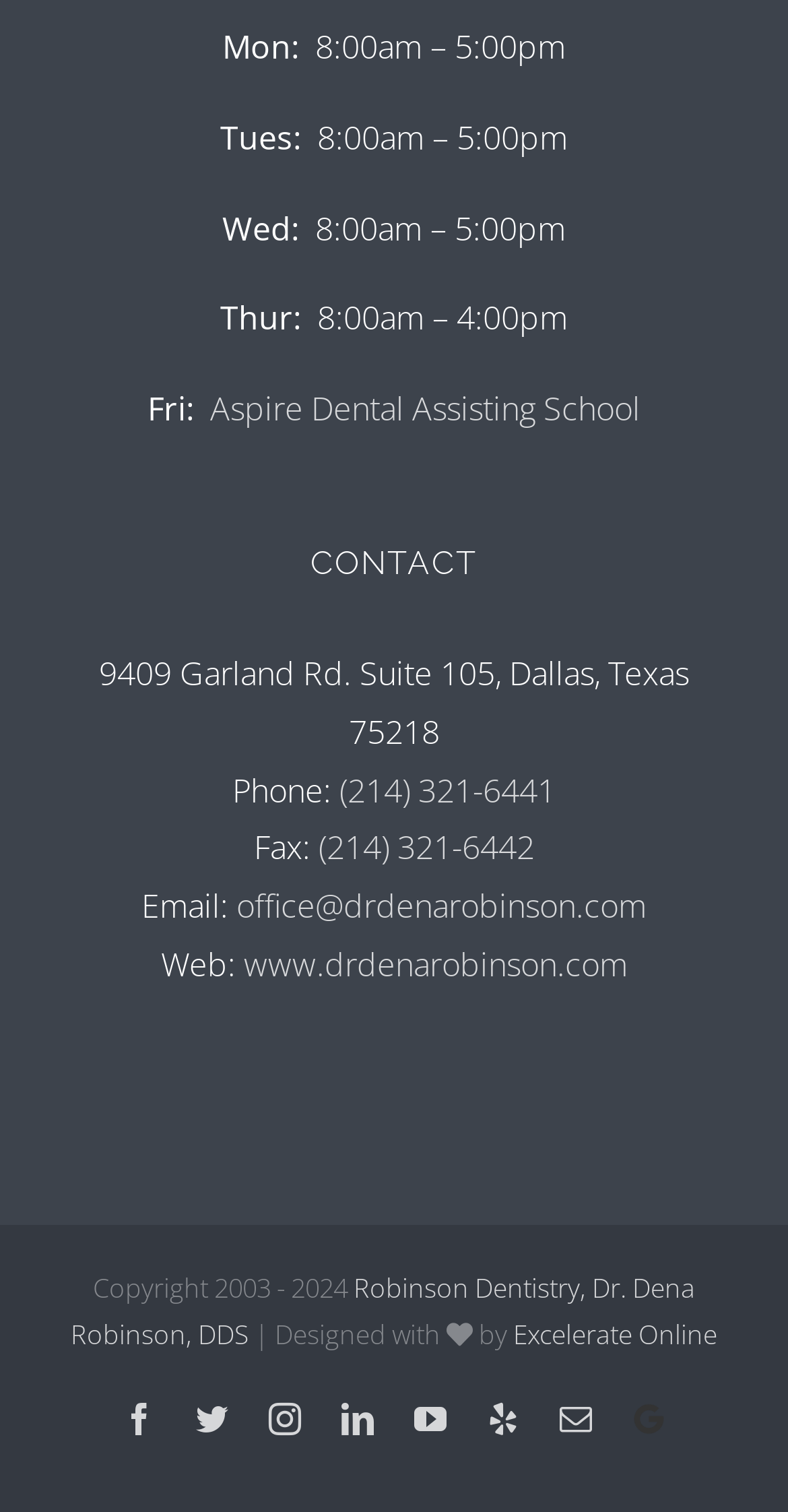Can you find the bounding box coordinates for the element that needs to be clicked to execute this instruction: "Click the link to Aspire Dental Assisting School"? The coordinates should be given as four float numbers between 0 and 1, i.e., [left, top, right, bottom].

[0.267, 0.256, 0.813, 0.285]